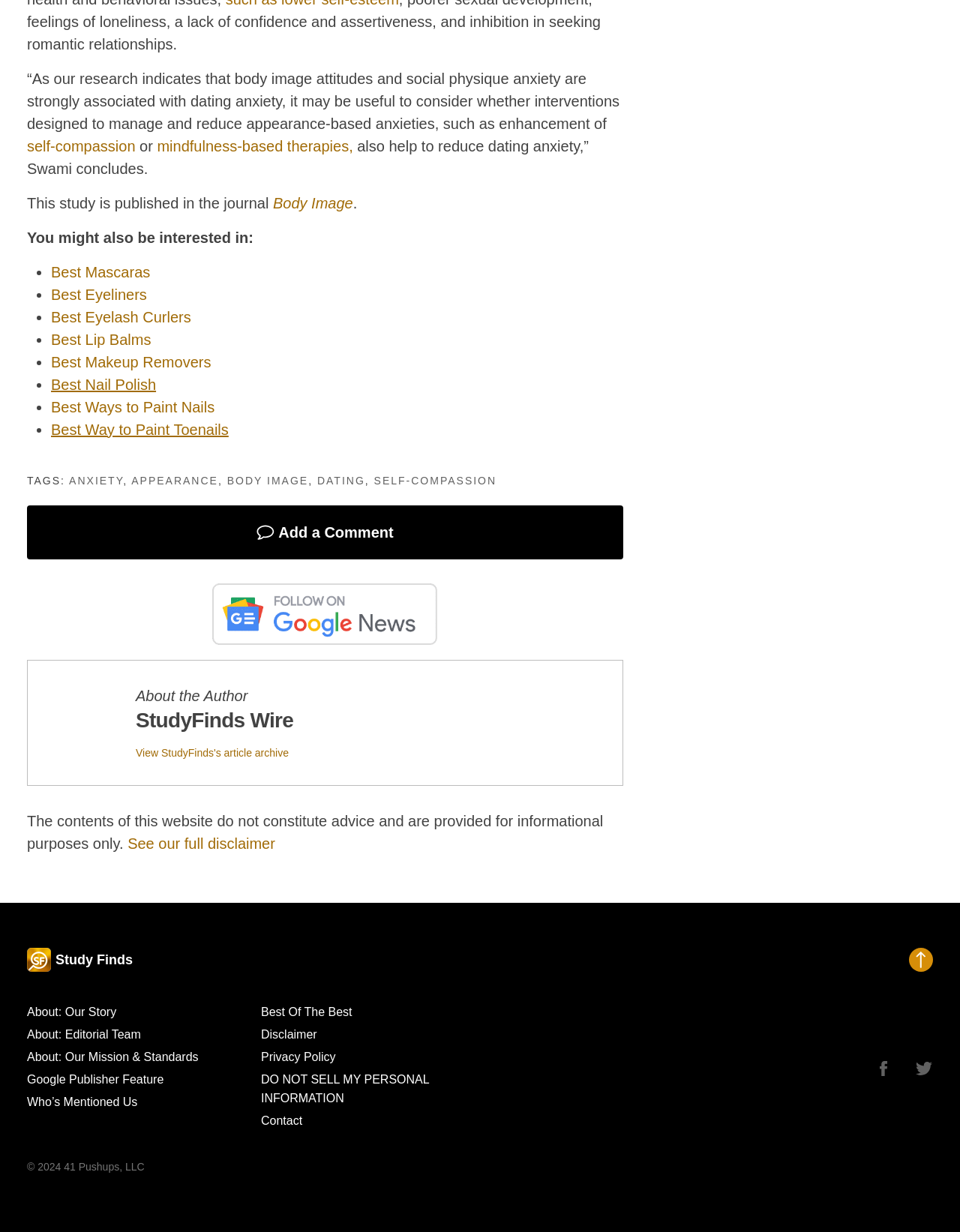Specify the bounding box coordinates of the area to click in order to follow the given instruction: "add a comment to the article."

[0.028, 0.41, 0.649, 0.454]